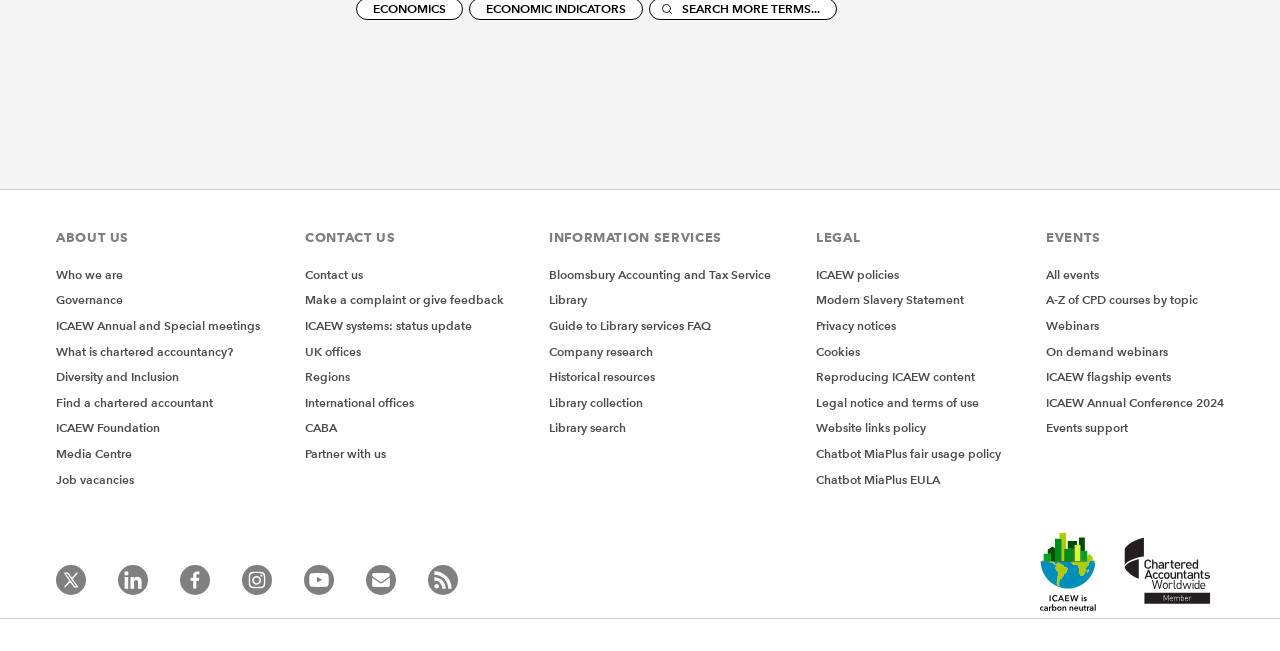Determine the bounding box coordinates of the clickable element to complete this instruction: "Go to FASHION". Provide the coordinates in the format of four float numbers between 0 and 1, [left, top, right, bottom].

None